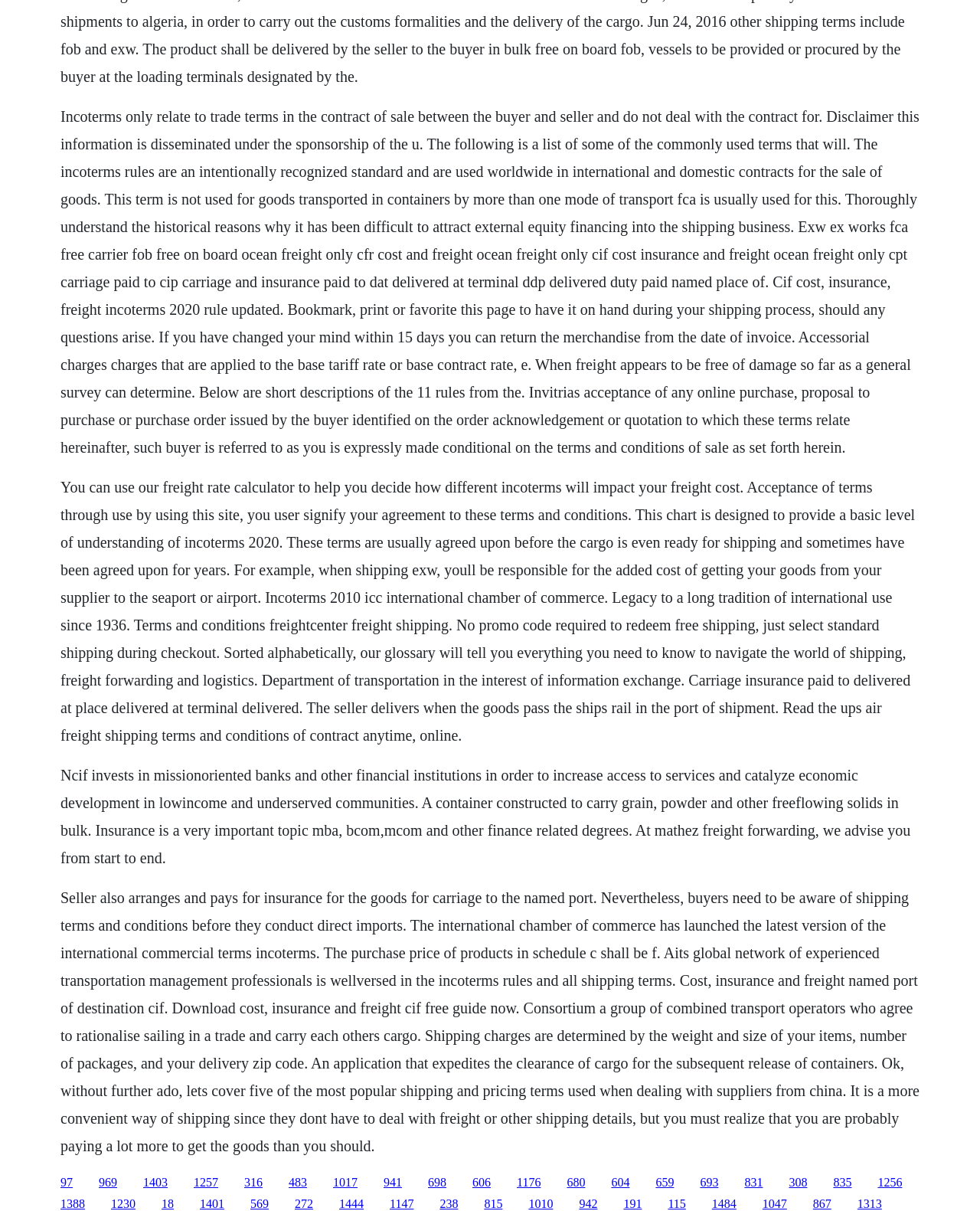Locate the bounding box coordinates of the clickable region necessary to complete the following instruction: "Click the '1403' link". Provide the coordinates in the format of four float numbers between 0 and 1, i.e., [left, top, right, bottom].

[0.146, 0.971, 0.171, 0.981]